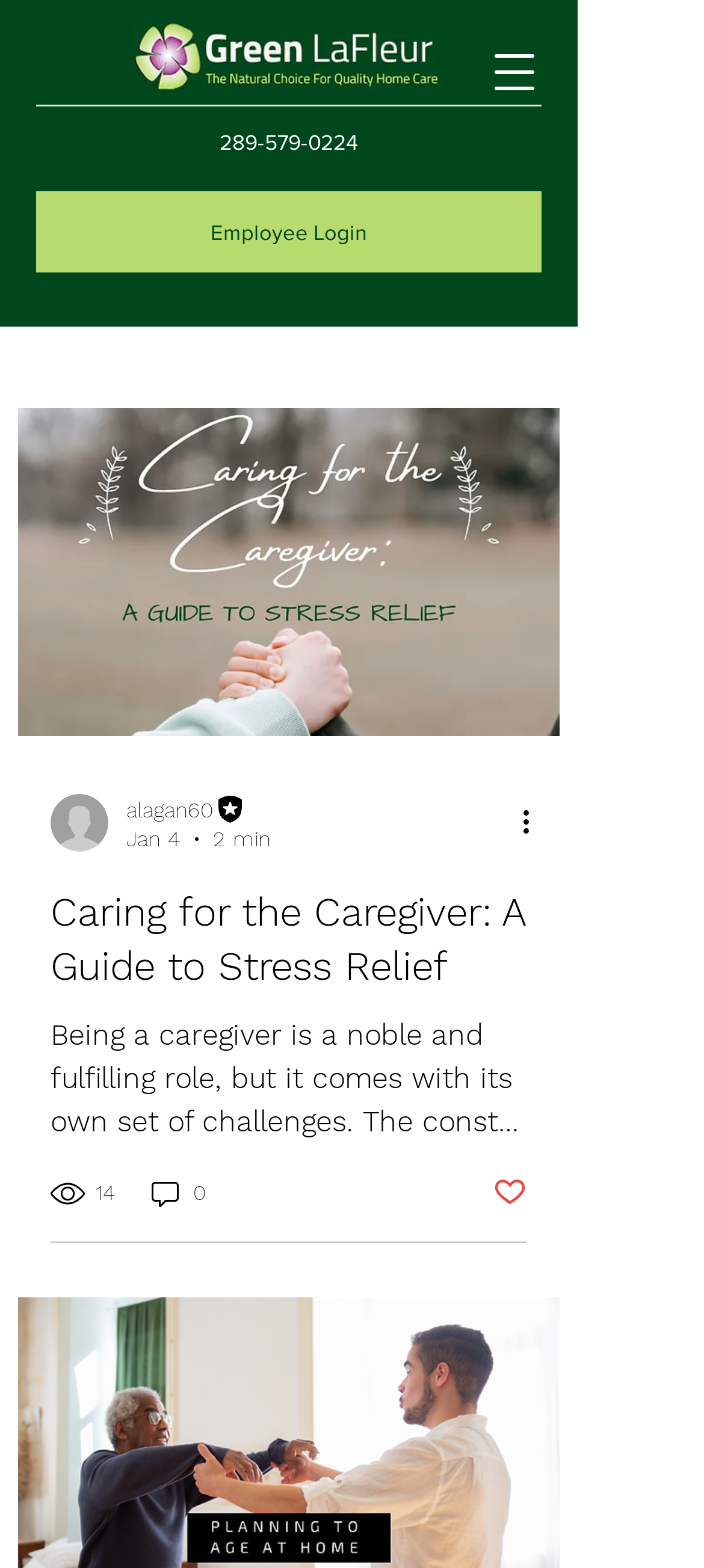Can you give a comprehensive explanation to the question given the content of the image?
What is the date of the article?

I found the date of the article by looking at the author information section of the article, where I saw a generic text with the text 'Jan 4'.